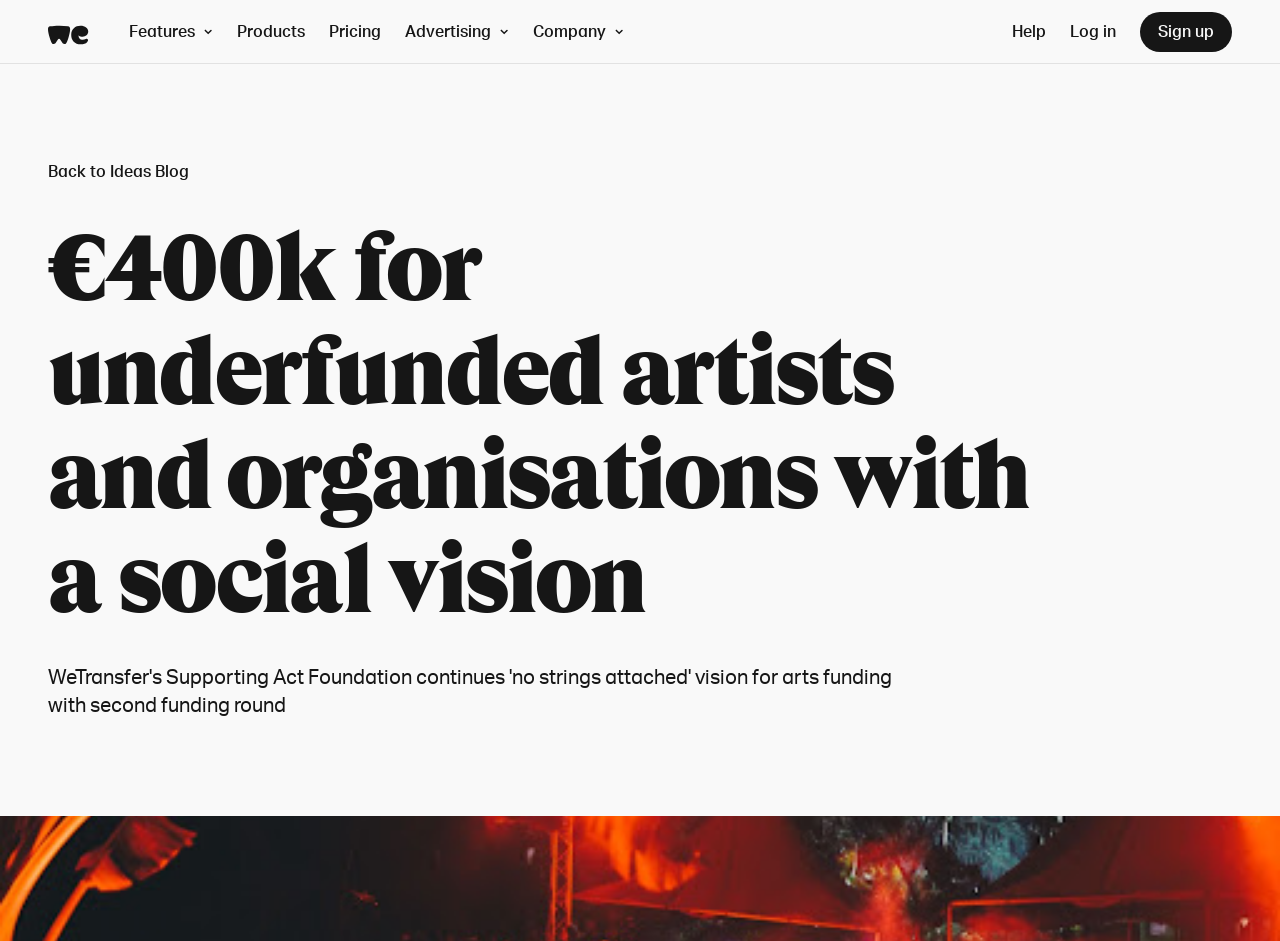Find and indicate the bounding box coordinates of the region you should select to follow the given instruction: "Select a category from the 'CATEGORIES' dropdown".

None